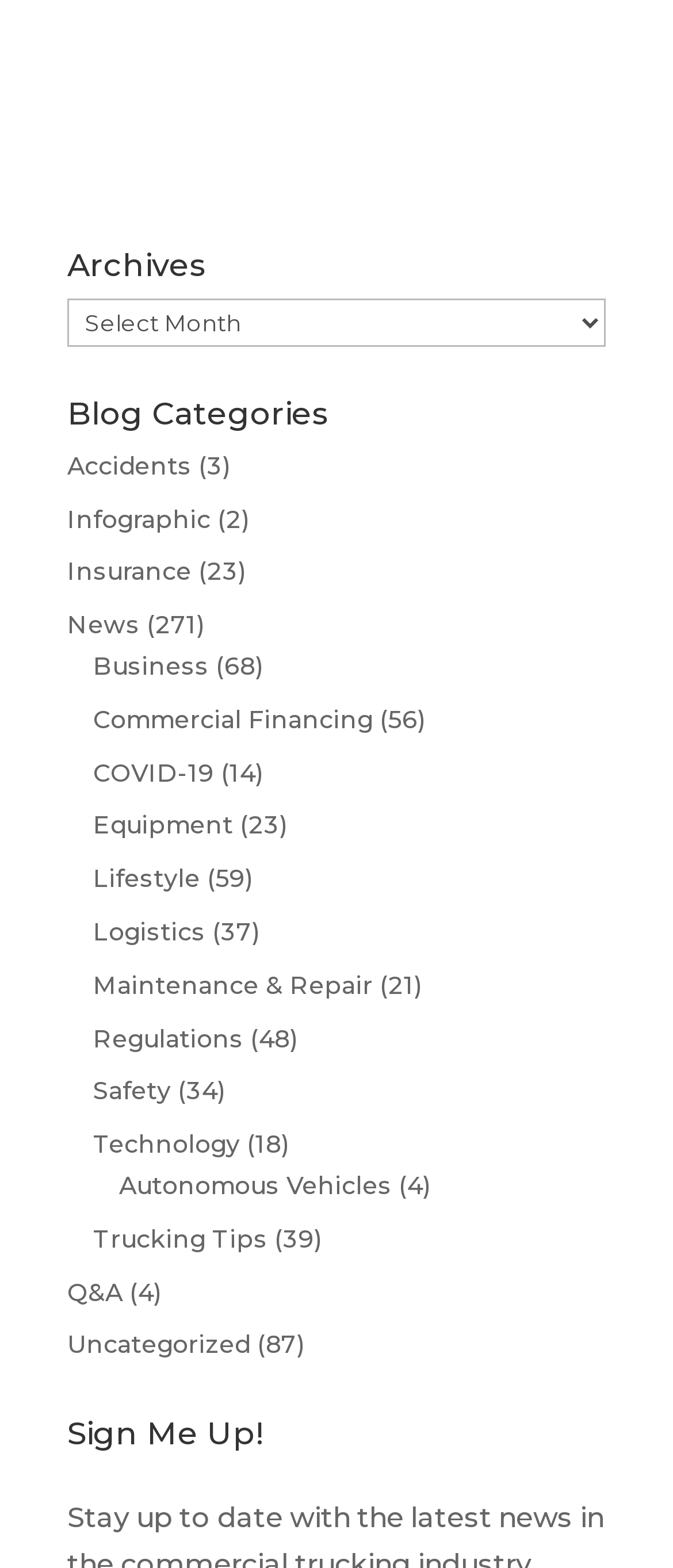Pinpoint the bounding box coordinates of the area that must be clicked to complete this instruction: "Read about COVID-19".

[0.138, 0.483, 0.318, 0.503]